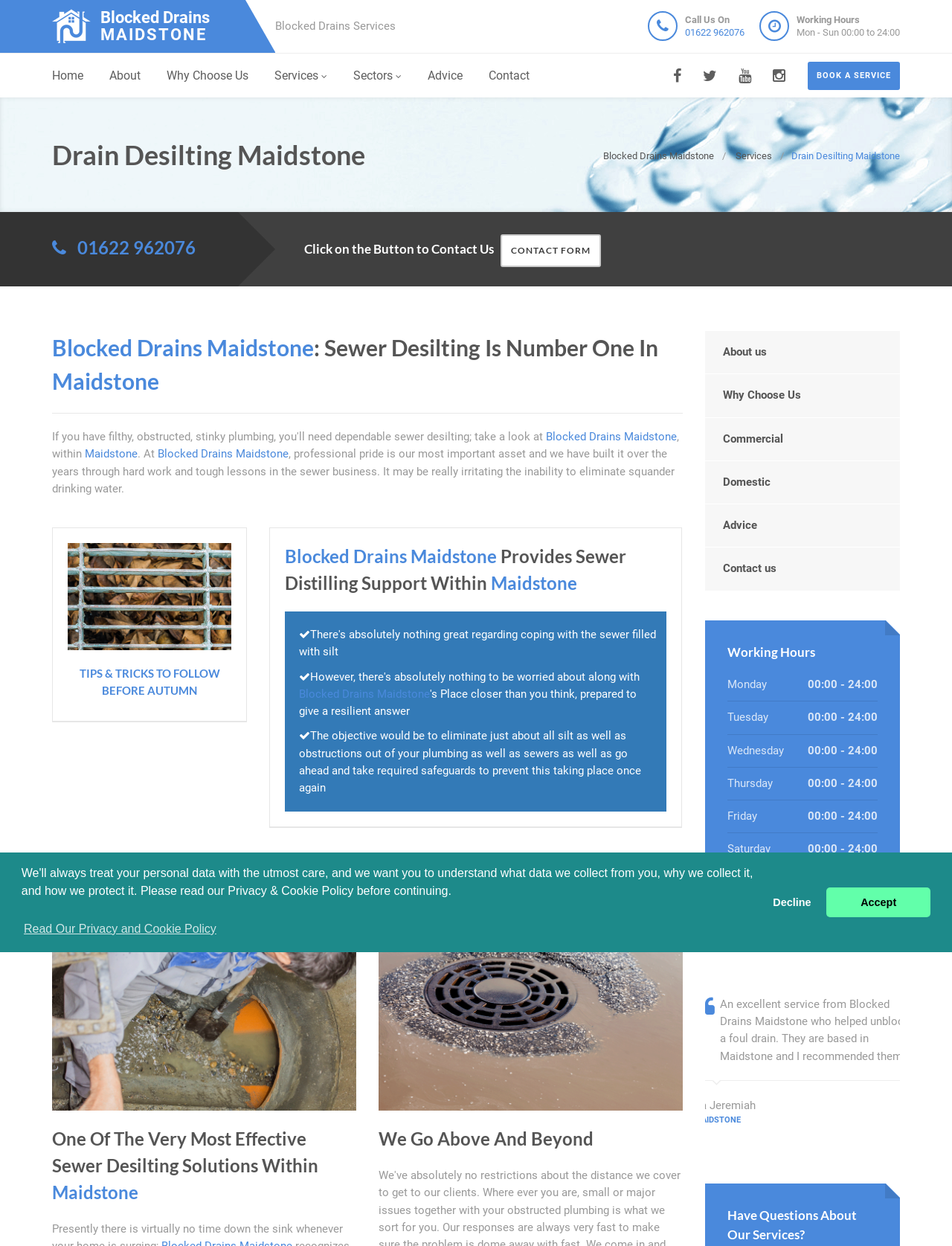Please determine the bounding box coordinates for the element that should be clicked to follow these instructions: "Click on the Blocked Drains Maidstone logo".

[0.055, 0.007, 0.273, 0.035]